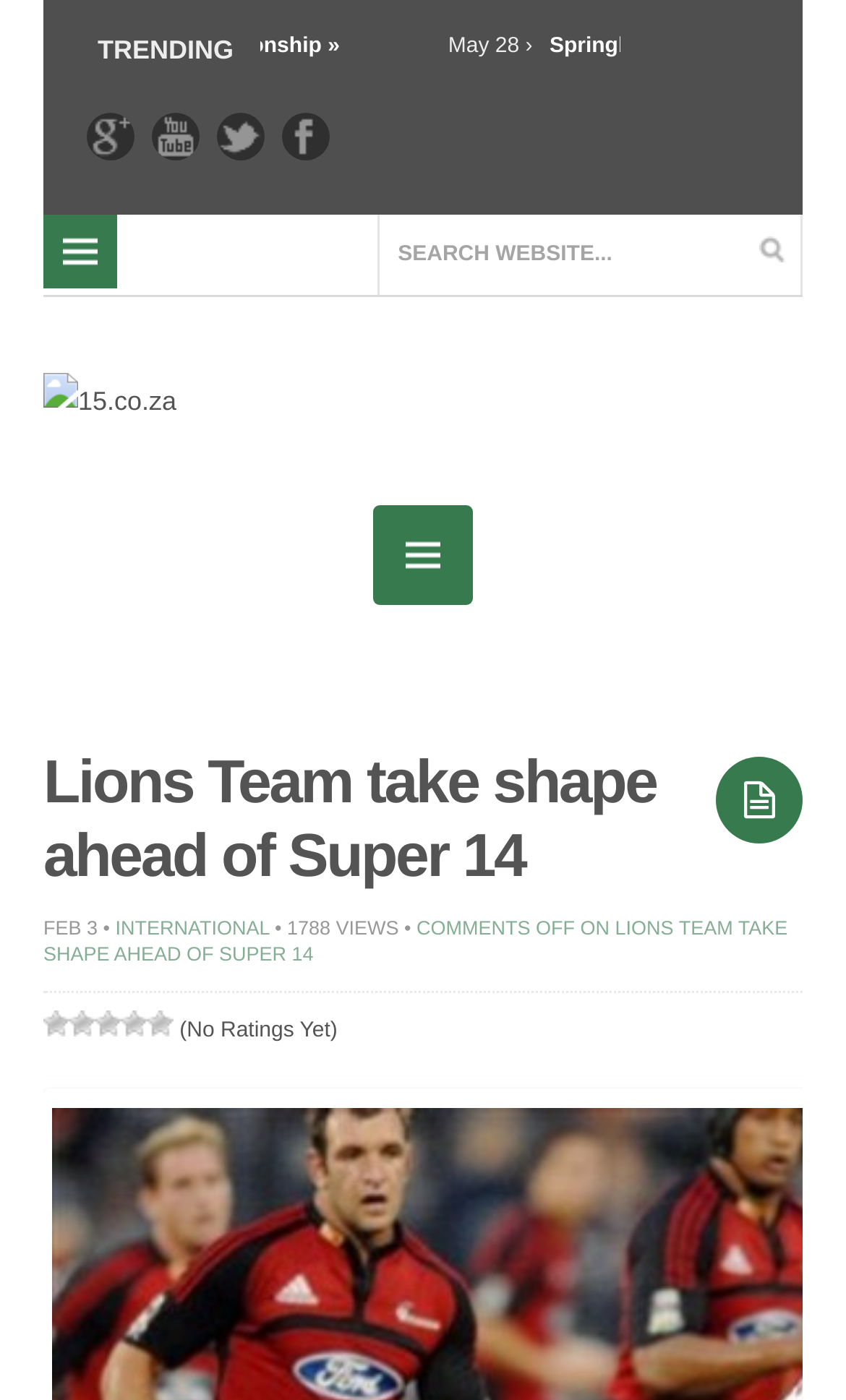Pinpoint the bounding box coordinates of the element you need to click to execute the following instruction: "Share on Twitter". The bounding box should be represented by four float numbers between 0 and 1, in the format [left, top, right, bottom].

[0.256, 0.081, 0.338, 0.13]